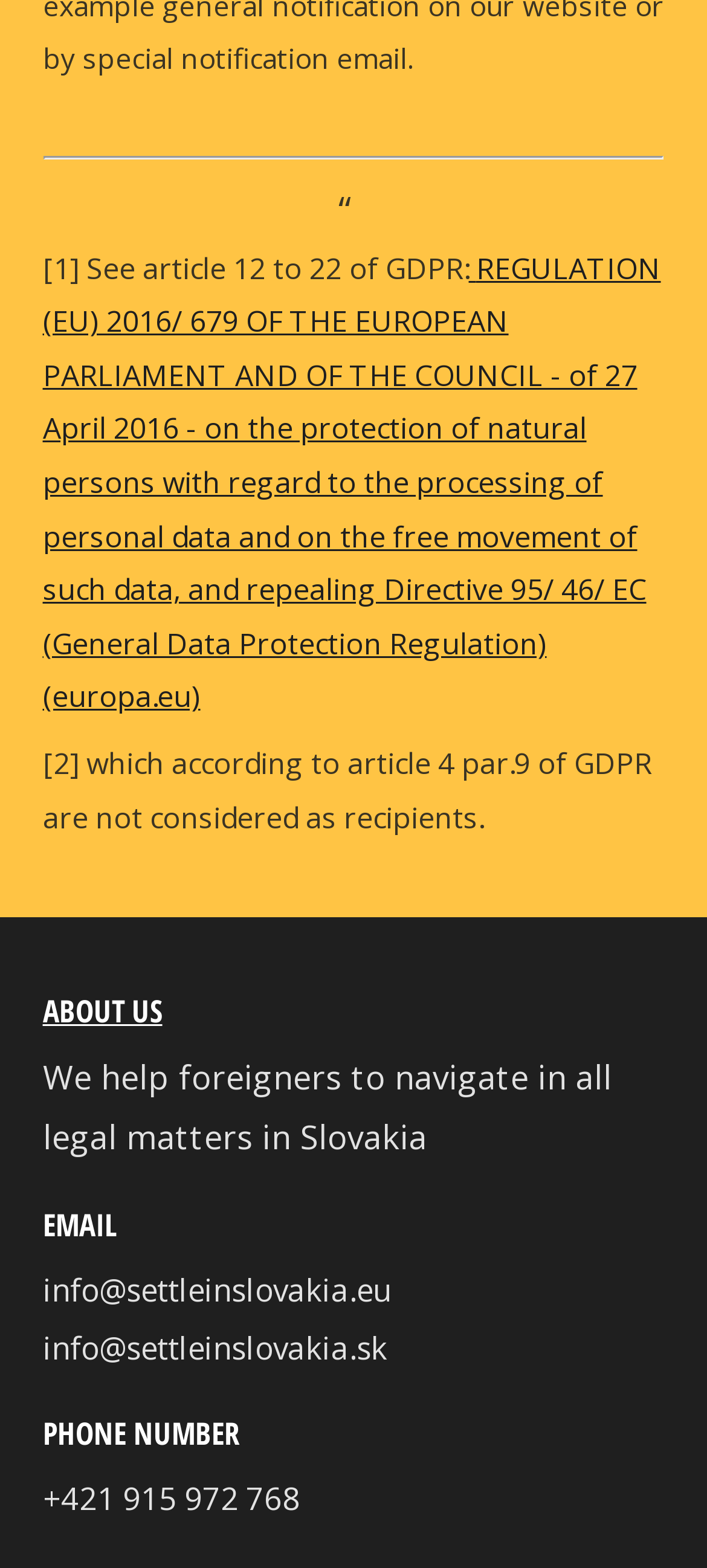Provide the bounding box coordinates of the HTML element this sentence describes: "ABOUT US". The bounding box coordinates consist of four float numbers between 0 and 1, i.e., [left, top, right, bottom].

[0.06, 0.631, 0.23, 0.658]